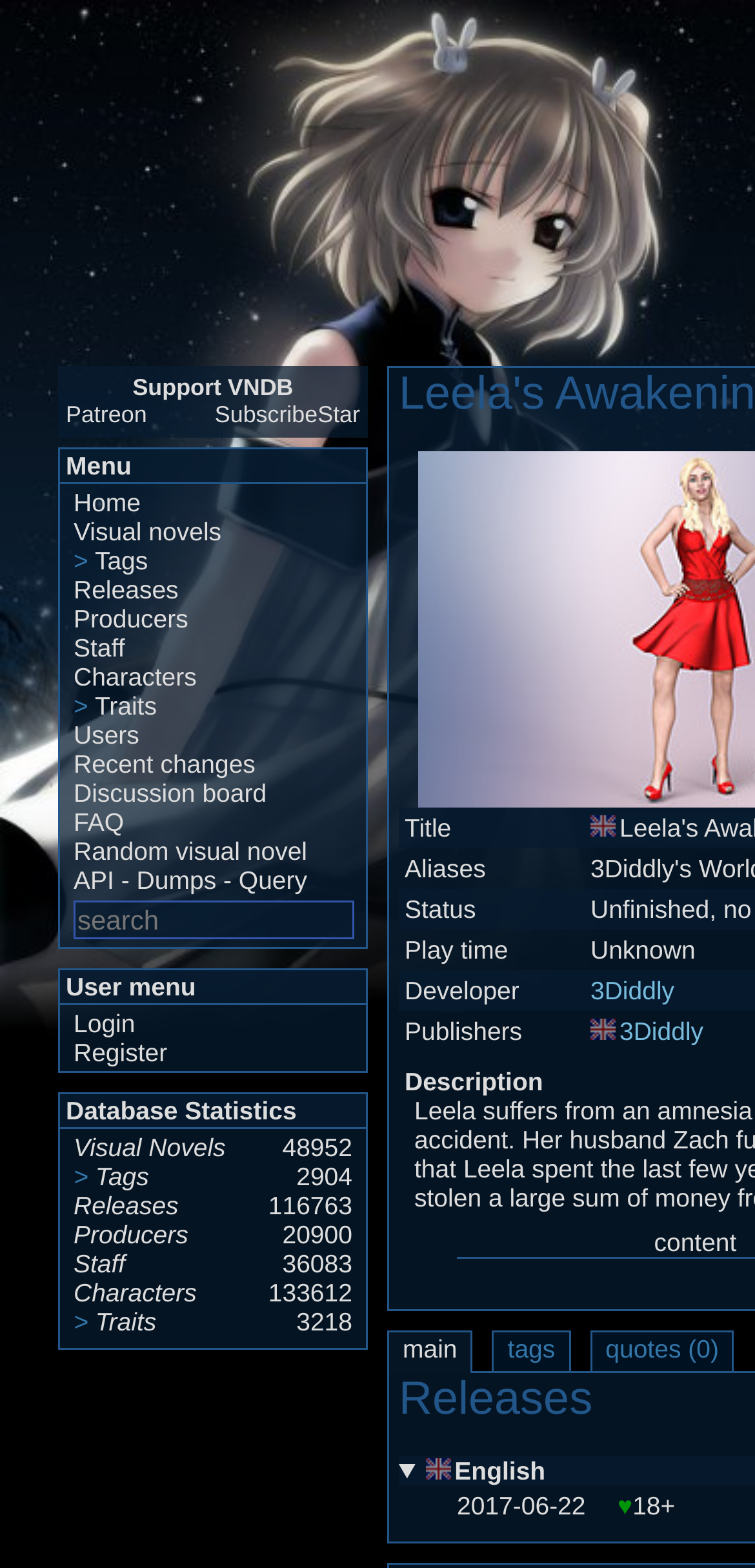How many traits are there?
Examine the image and provide an in-depth answer to the question.

I checked the 'Database Statistics' section, where it says 'Traits: 3218'.